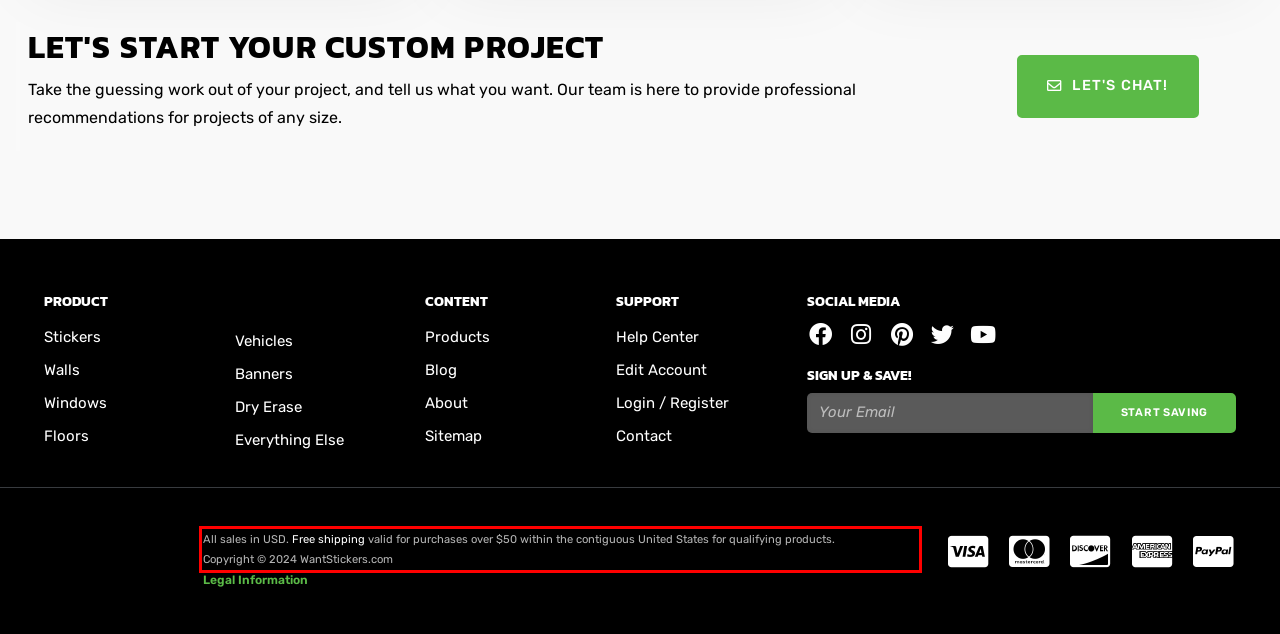Given a screenshot of a webpage, identify the red bounding box and perform OCR to recognize the text within that box.

All sales in USD. Free shipping valid for purchases over $50 within the contiguous United States for qualifying products. Copyright © 2024 WantStickers.com